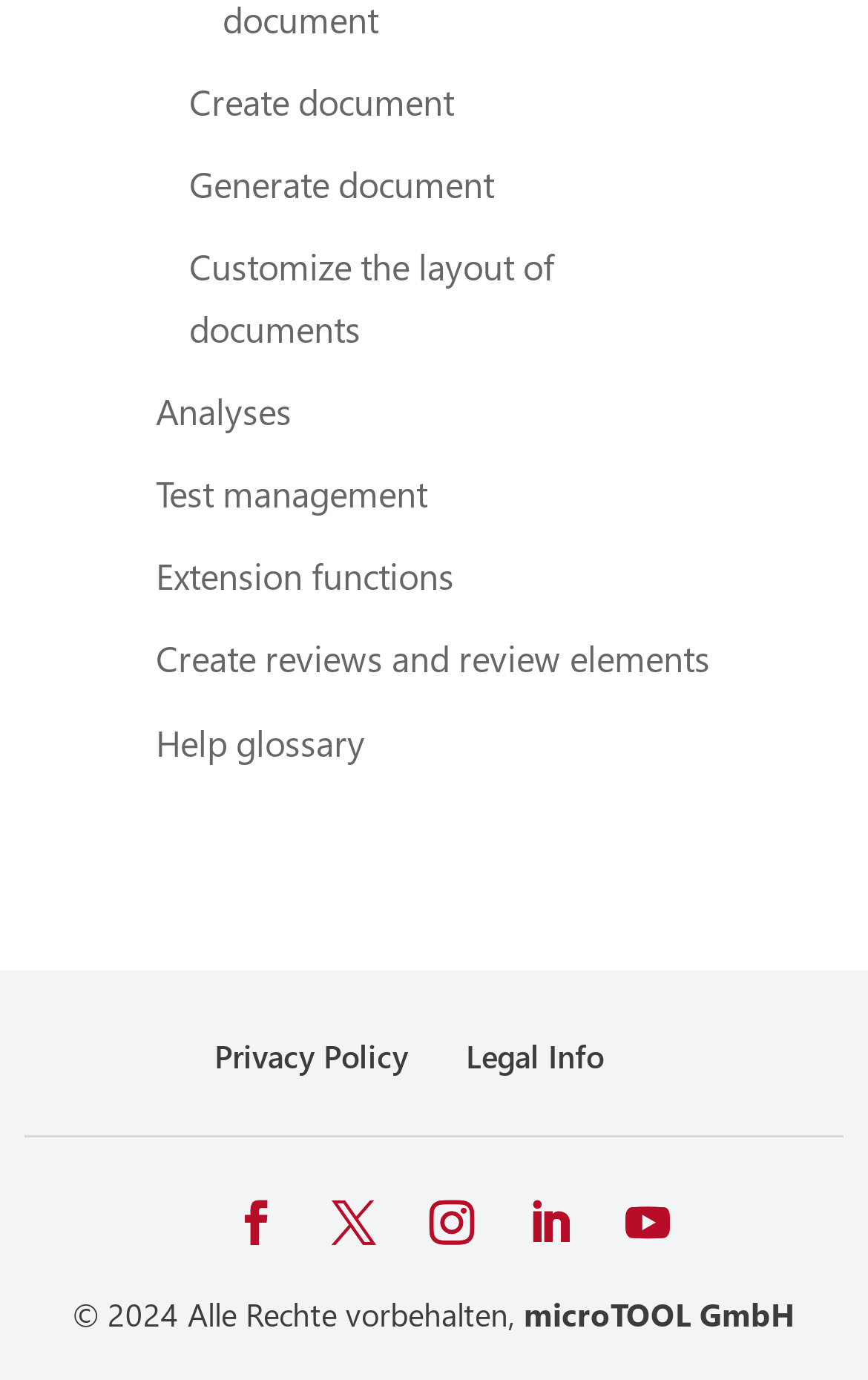Locate the bounding box coordinates of the area you need to click to fulfill this instruction: 'Generate a document'. The coordinates must be in the form of four float numbers ranging from 0 to 1: [left, top, right, bottom].

[0.218, 0.117, 0.569, 0.15]